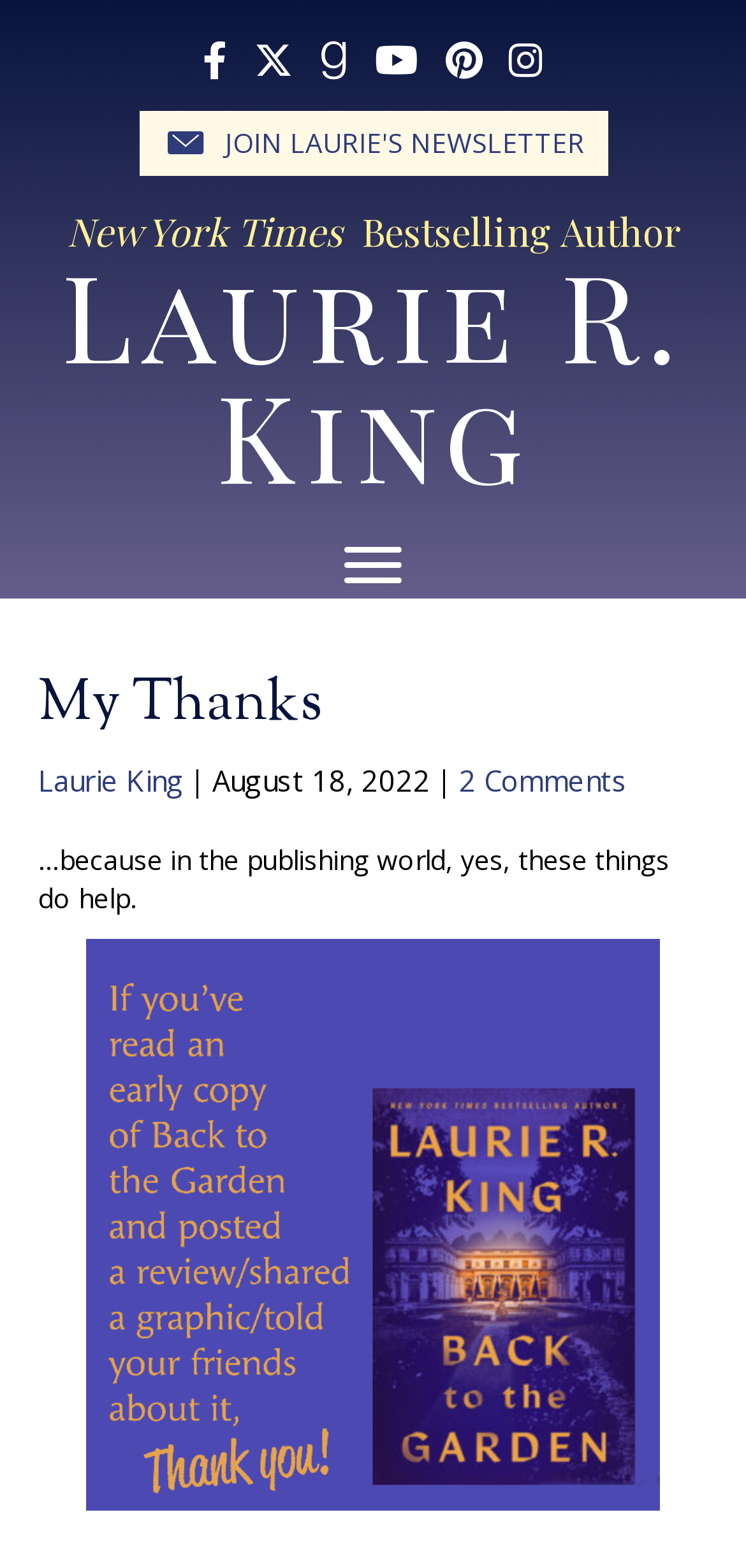Identify the bounding box of the HTML element described as: "Laurie King".

[0.051, 0.486, 0.246, 0.51]